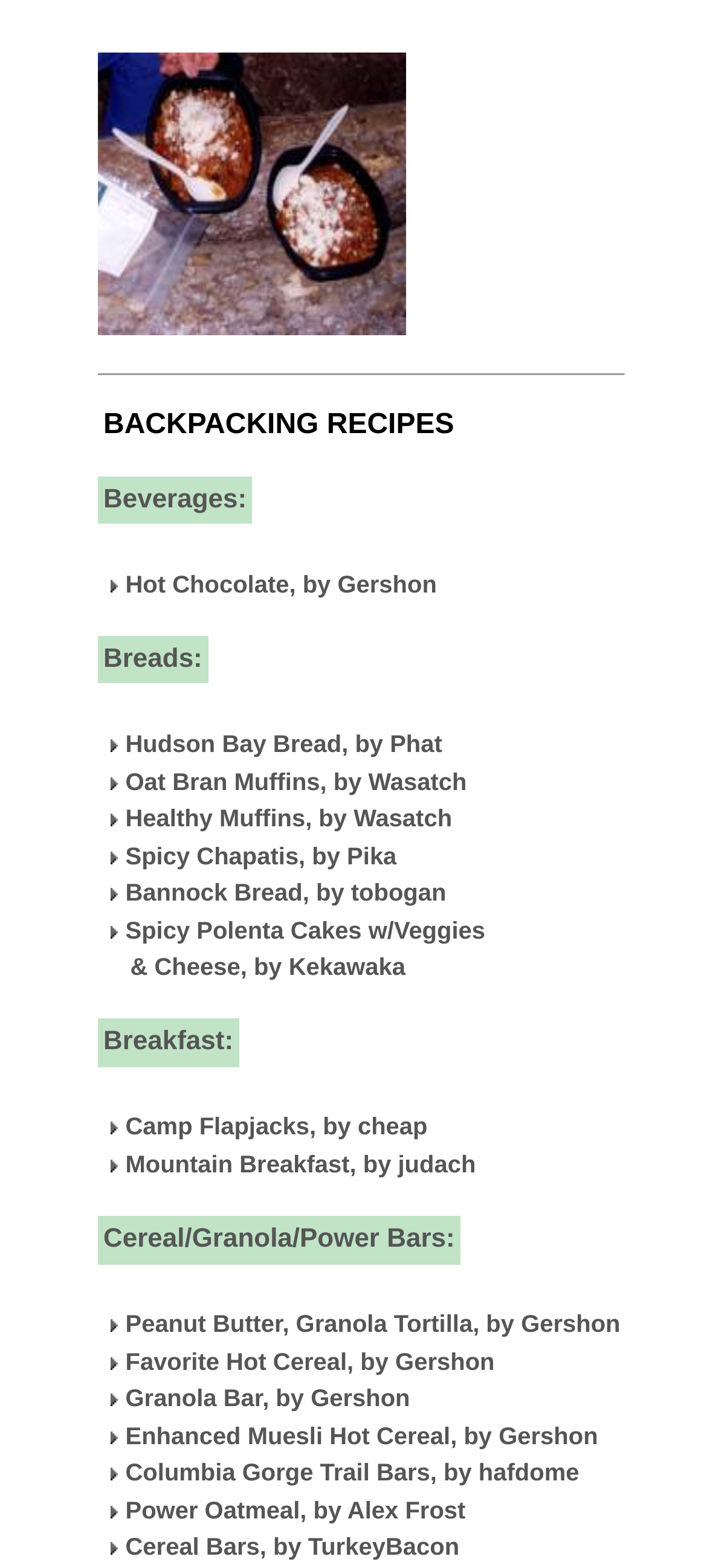Given the element description Power Oatmeal, by Alex Frost, predict the bounding box coordinates for the UI element in the webpage screenshot. The format should be (top-left x, top-left y, bottom-right x, bottom-right y), and the values should be between 0 and 1.

[0.177, 0.954, 0.658, 0.972]